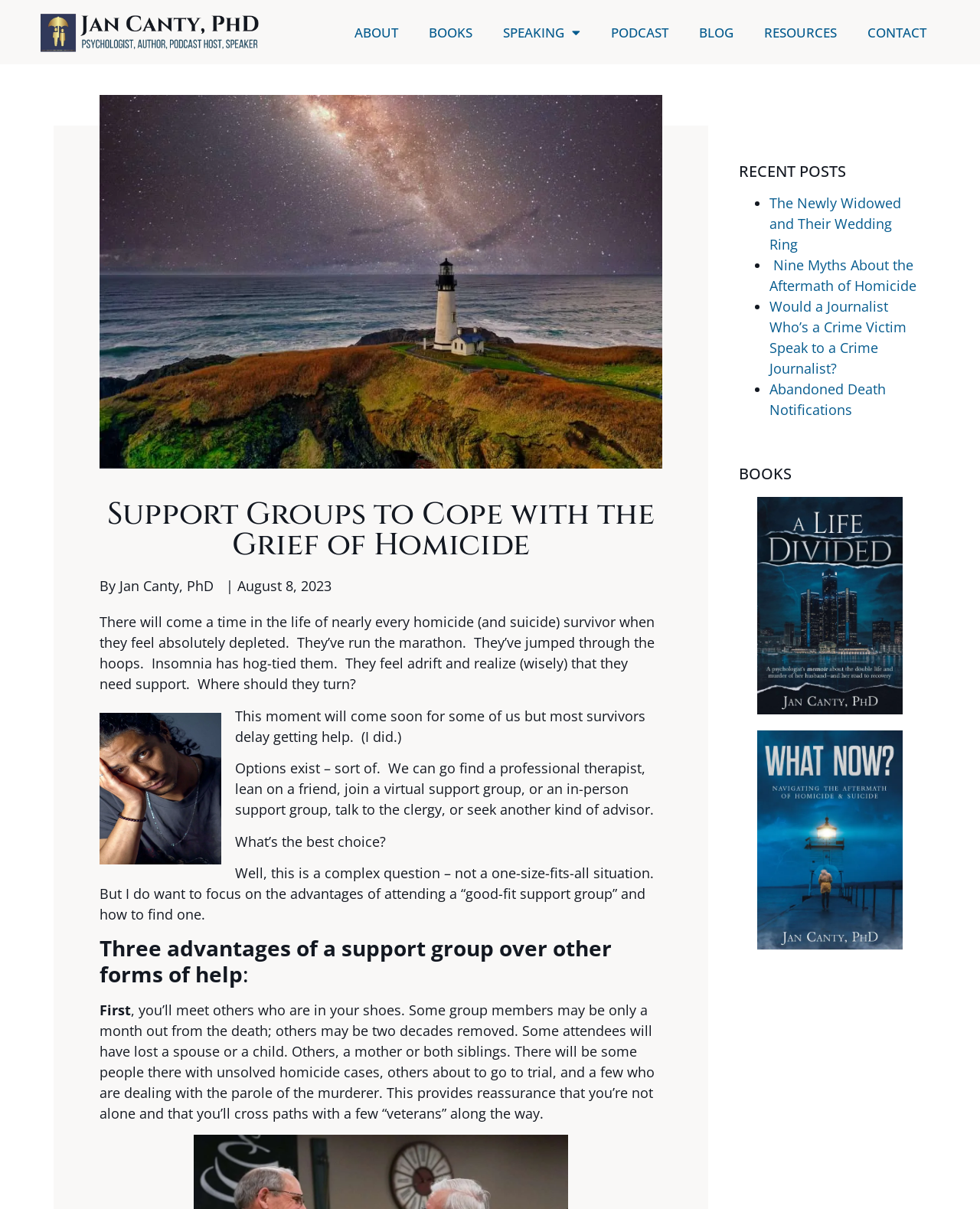Please indicate the bounding box coordinates of the element's region to be clicked to achieve the instruction: "View the book cover of 'A Life Divided'". Provide the coordinates as four float numbers between 0 and 1, i.e., [left, top, right, bottom].

[0.772, 0.411, 0.921, 0.591]